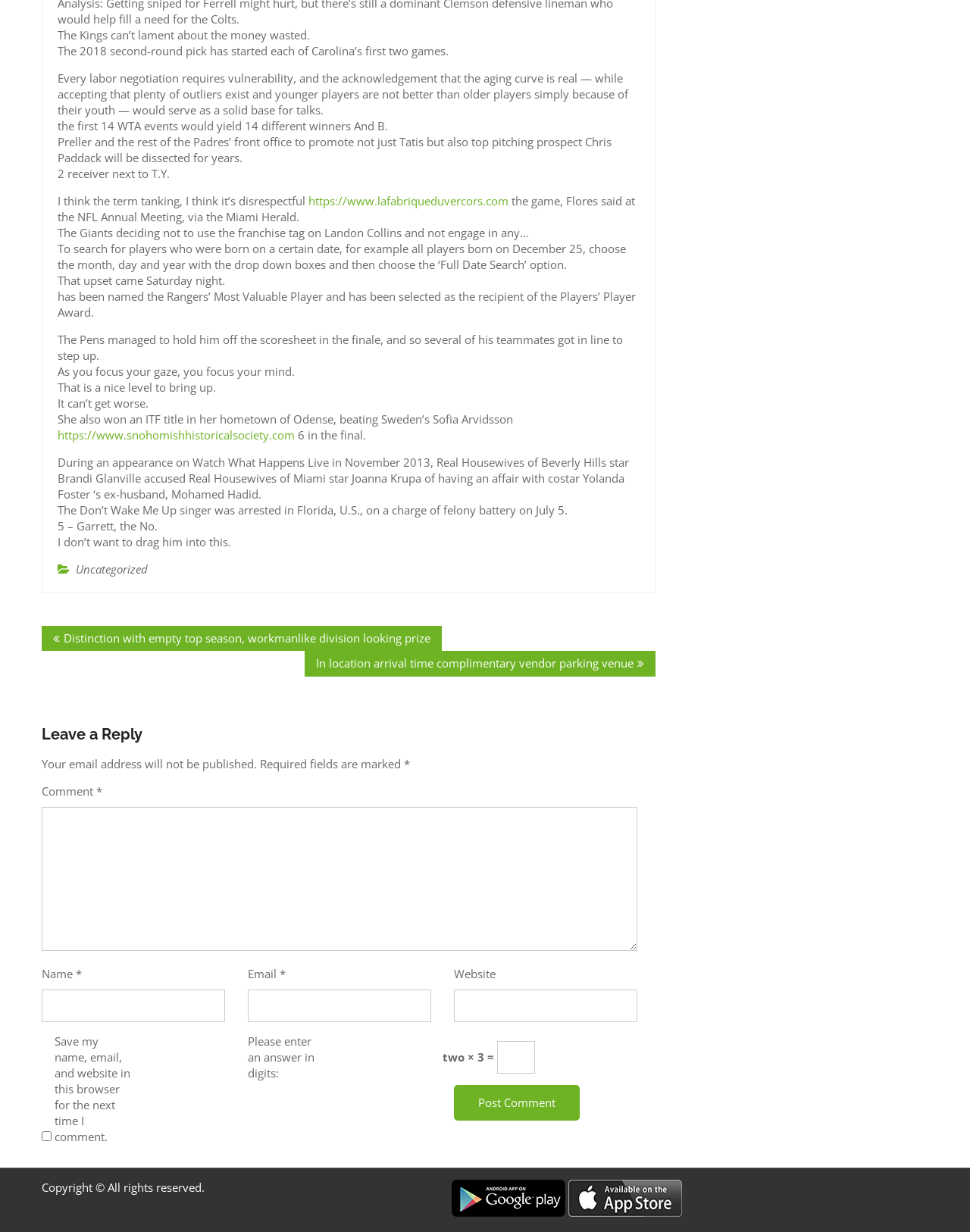Please specify the bounding box coordinates of the element that should be clicked to execute the given instruction: 'Enter your comment'. Ensure the coordinates are four float numbers between 0 and 1, expressed as [left, top, right, bottom].

[0.043, 0.655, 0.657, 0.772]